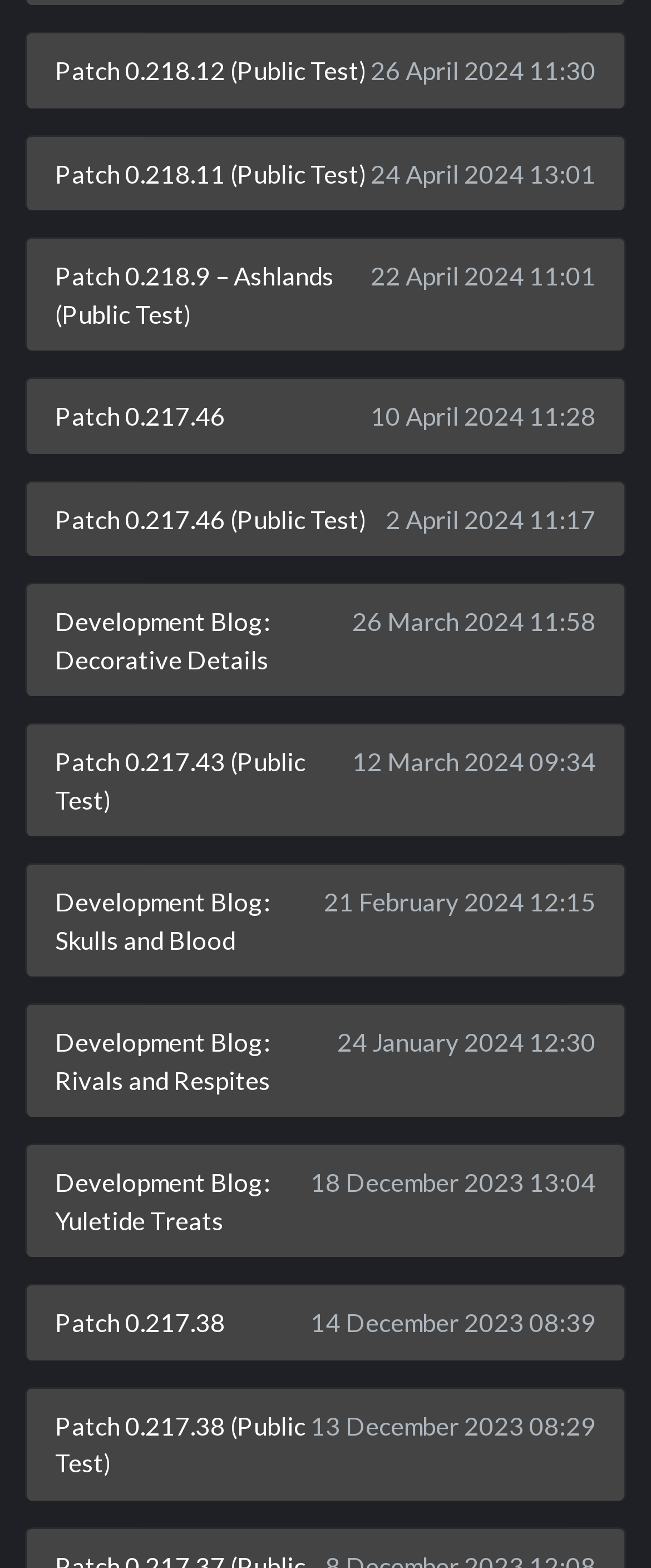What is the date of the 'Patch 0.217.46' release?
Can you offer a detailed and complete answer to this question?

The date of the 'Patch 0.217.46' release can be found by looking at the corresponding button element, which has the text 'Patch 0.217.46 10 April 2024 11:28'. This suggests that the release date is 10 April 2024.